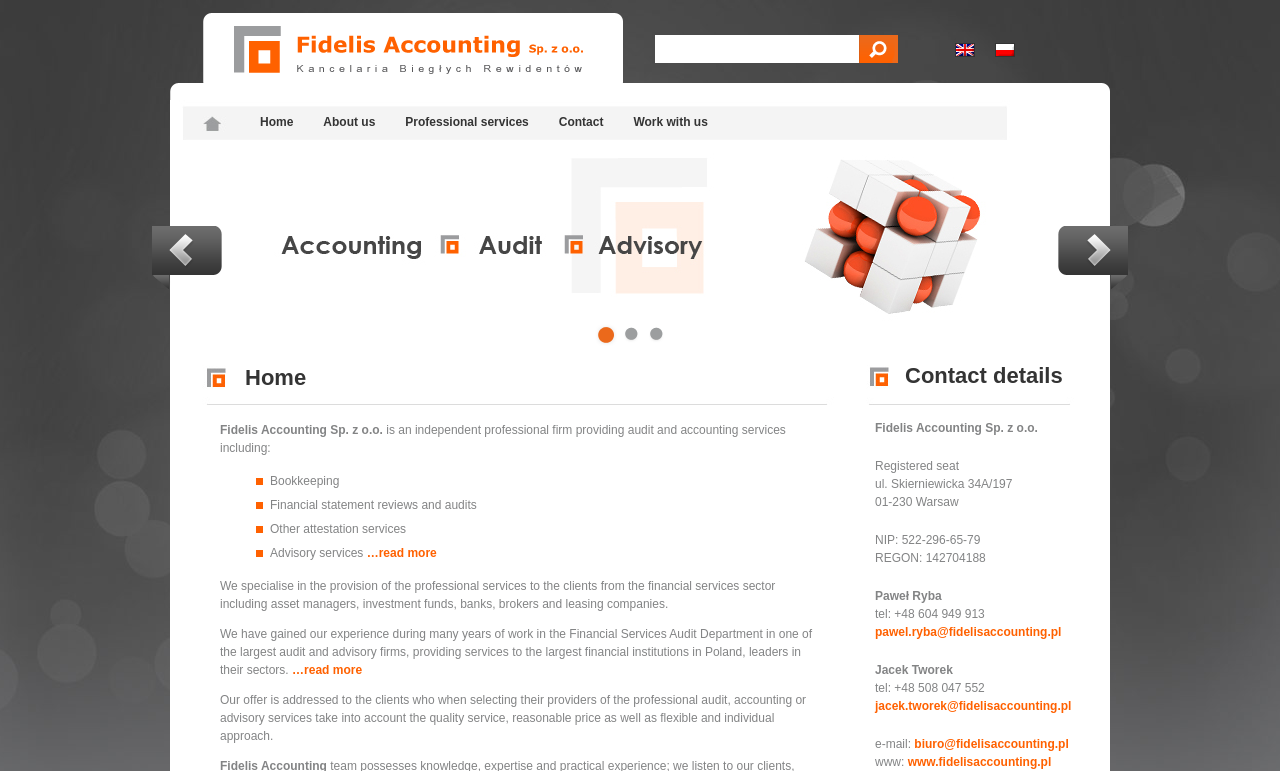Please locate the bounding box coordinates of the region I need to click to follow this instruction: "search in the website".

[0.512, 0.045, 0.671, 0.082]